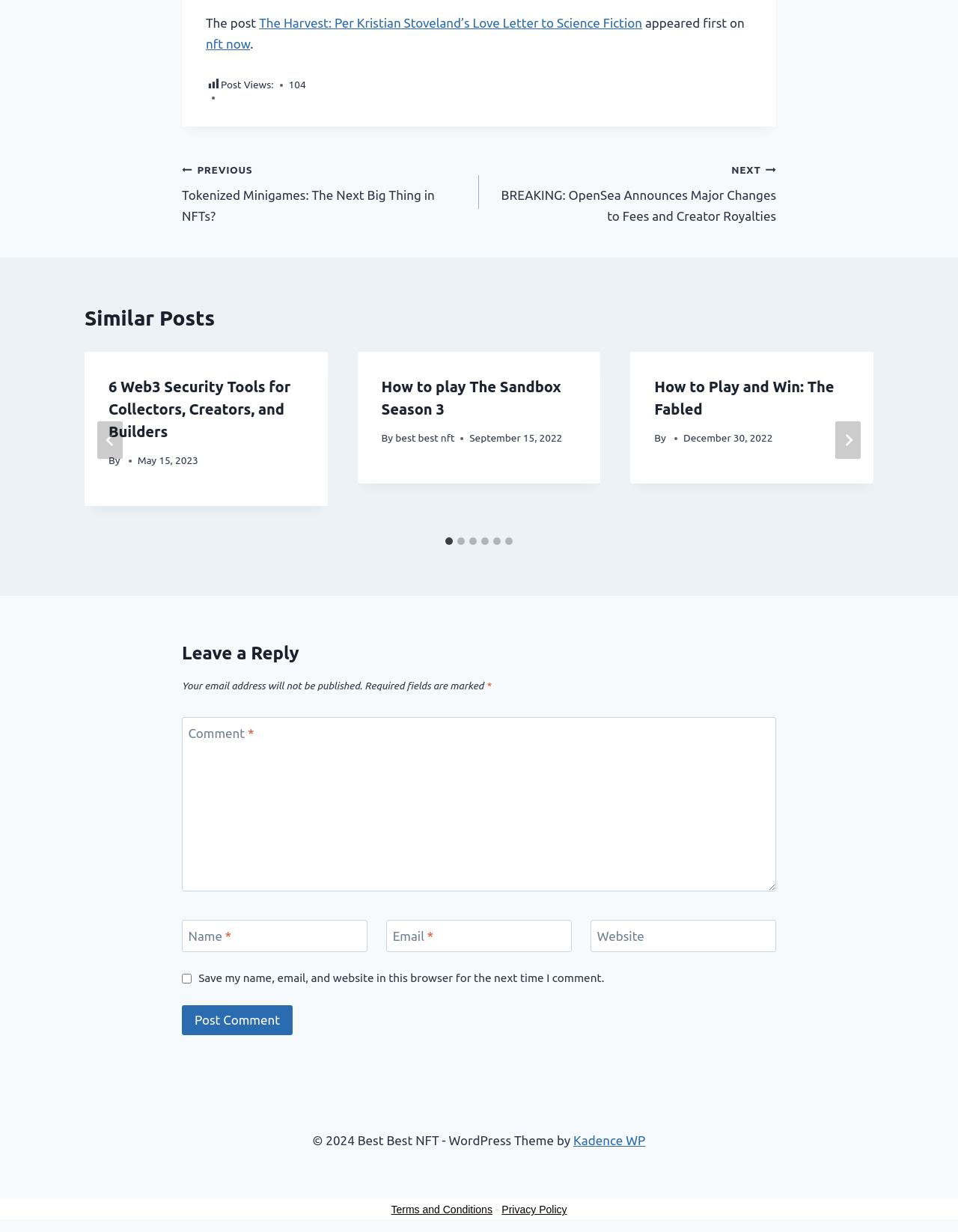Please find the bounding box coordinates (top-left x, top-left y, bottom-right x, bottom-right y) in the screenshot for the UI element described as follows: Privacy Policy

[0.524, 0.977, 0.592, 0.987]